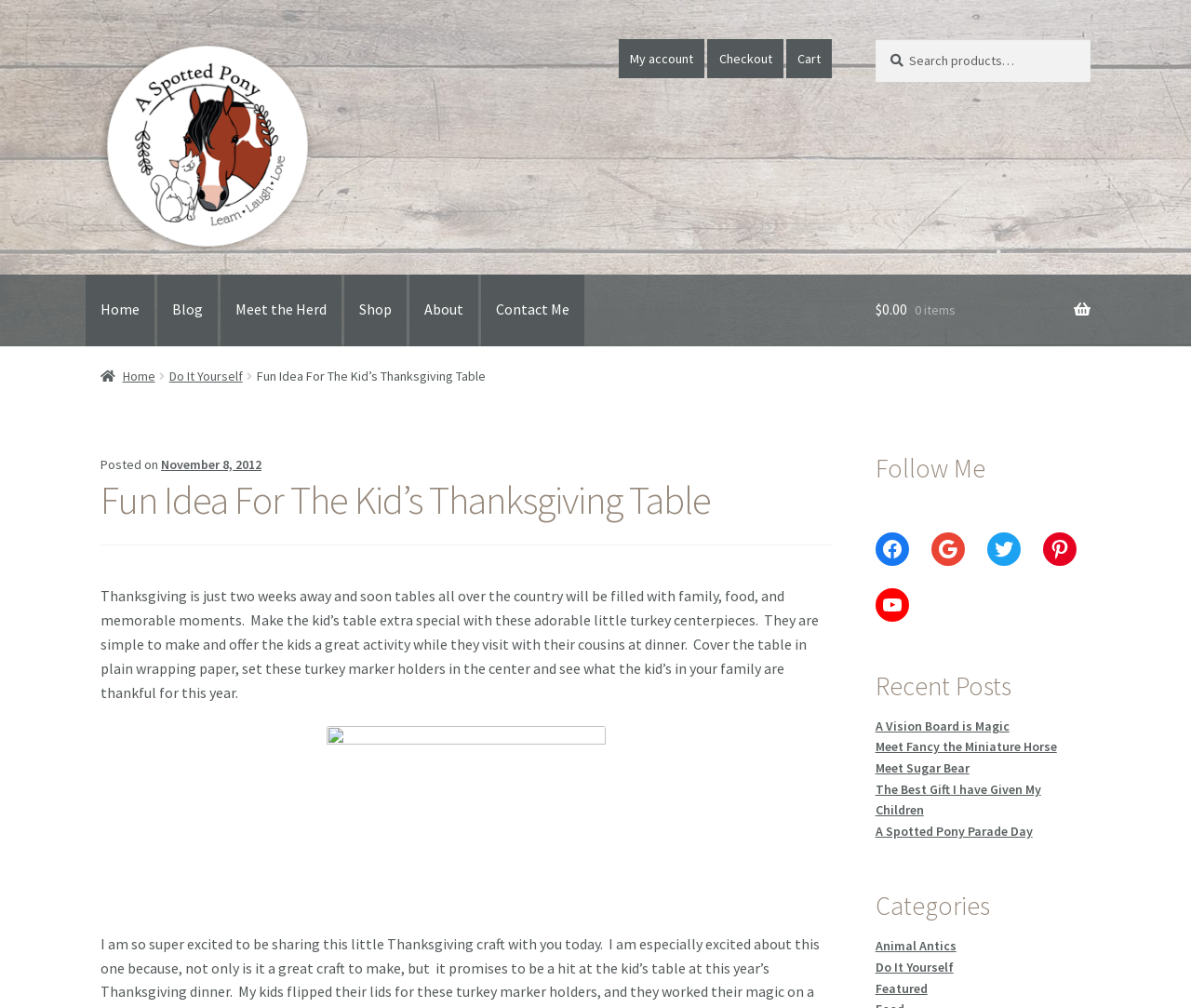Using the given description, provide the bounding box coordinates formatted as (top-left x, top-left y, bottom-right x, bottom-right y), with all values being floating point numbers between 0 and 1. Description: Meet the Herd

[0.185, 0.272, 0.287, 0.344]